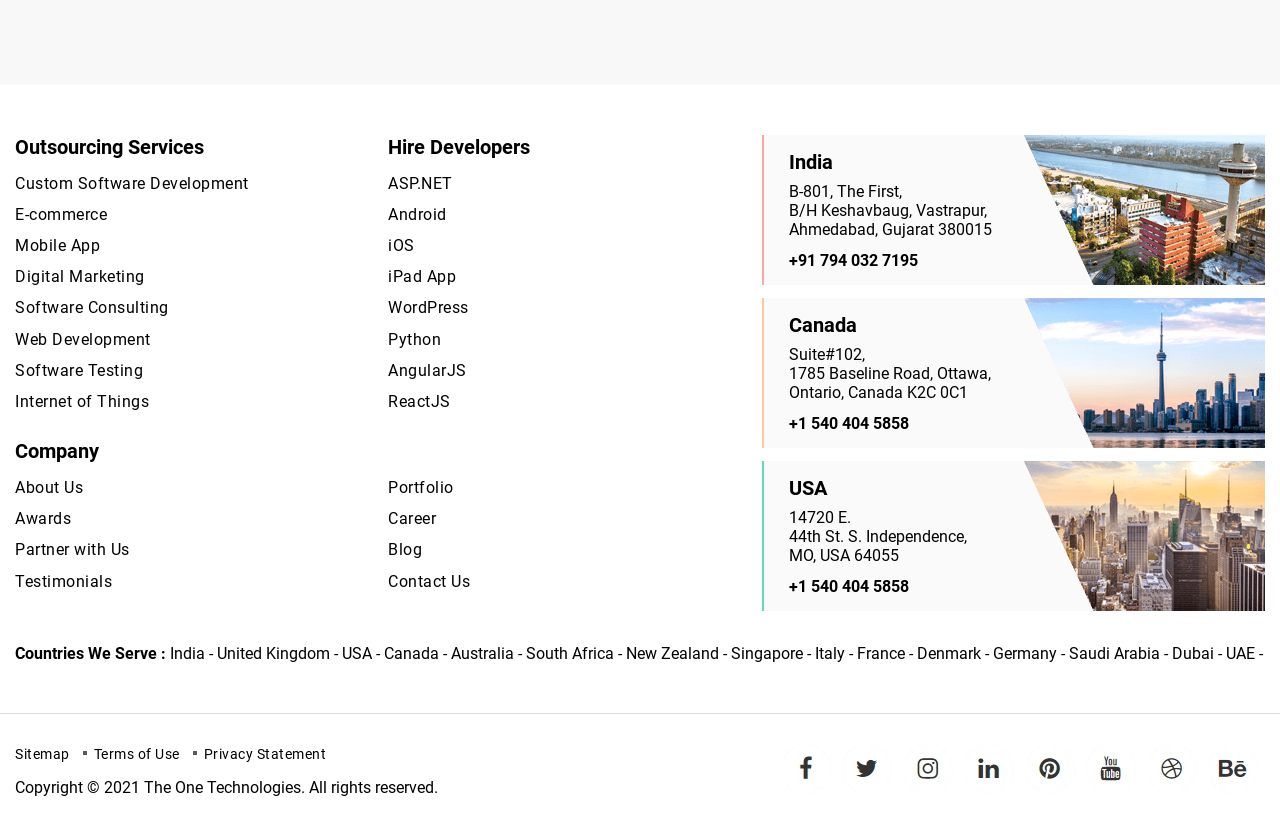What are the company's office locations?
Please provide a comprehensive answer to the question based on the webpage screenshot.

The webpage lists the company's office locations in India, Canada, and USA. The addresses and phone numbers of these offices are also provided.